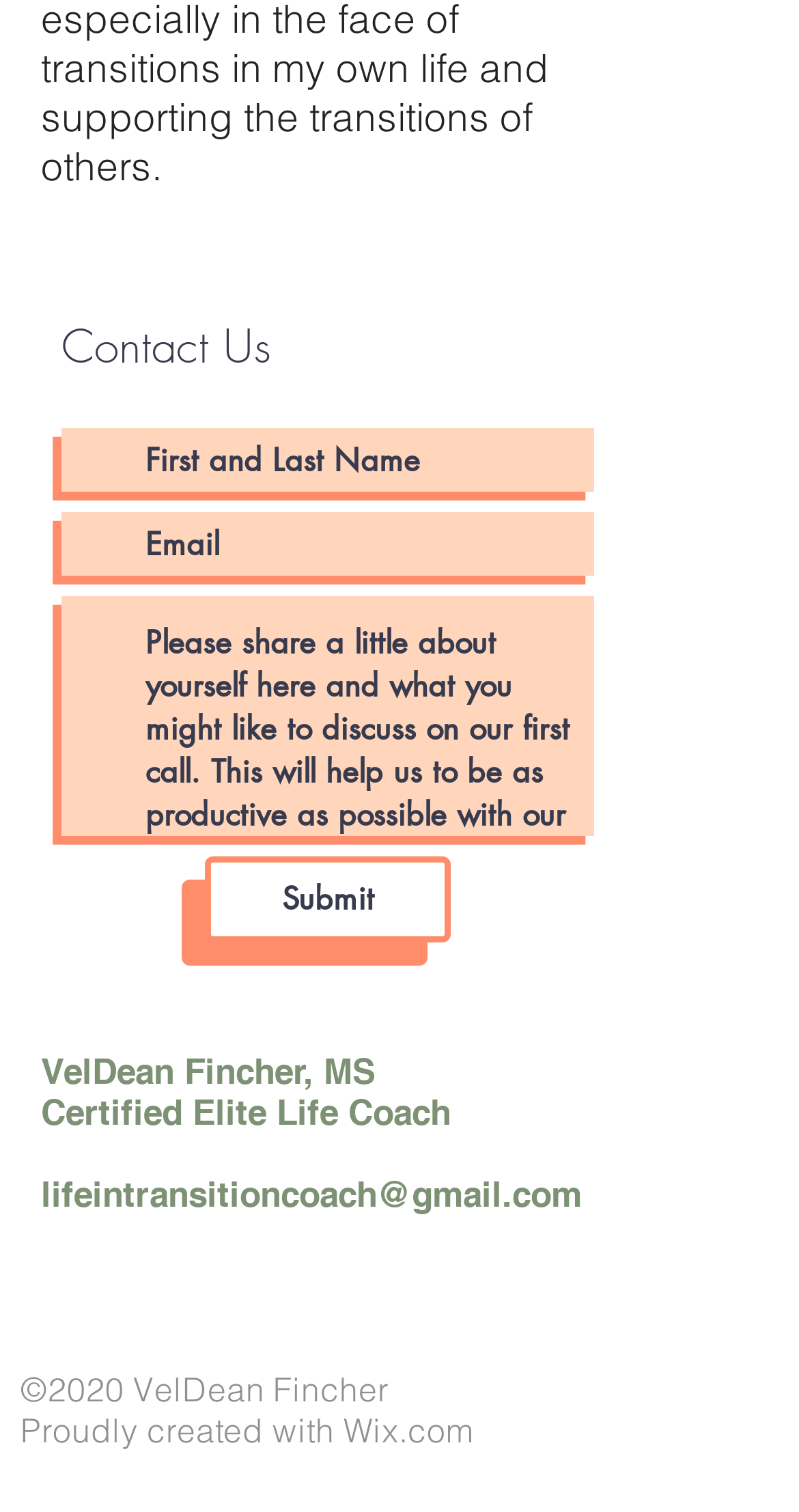Determine the bounding box coordinates of the section to be clicked to follow the instruction: "Visit Facebook". The coordinates should be given as four float numbers between 0 and 1, formatted as [left, top, right, bottom].

[0.303, 0.844, 0.392, 0.891]